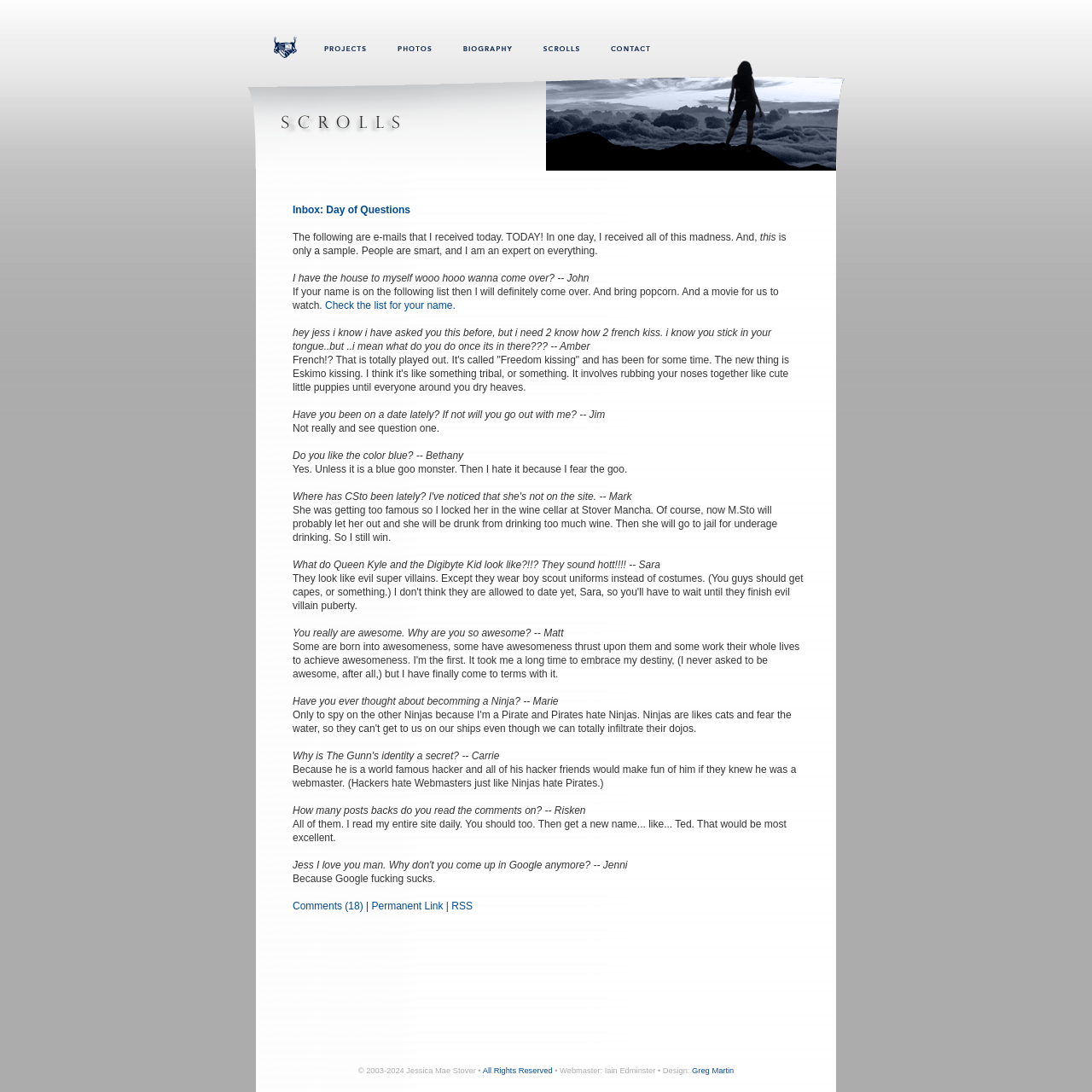Determine the bounding box coordinates of the clickable element to achieve the following action: 'View the comments on the post.'. Provide the coordinates as four float values between 0 and 1, formatted as [left, top, right, bottom].

[0.268, 0.824, 0.333, 0.835]